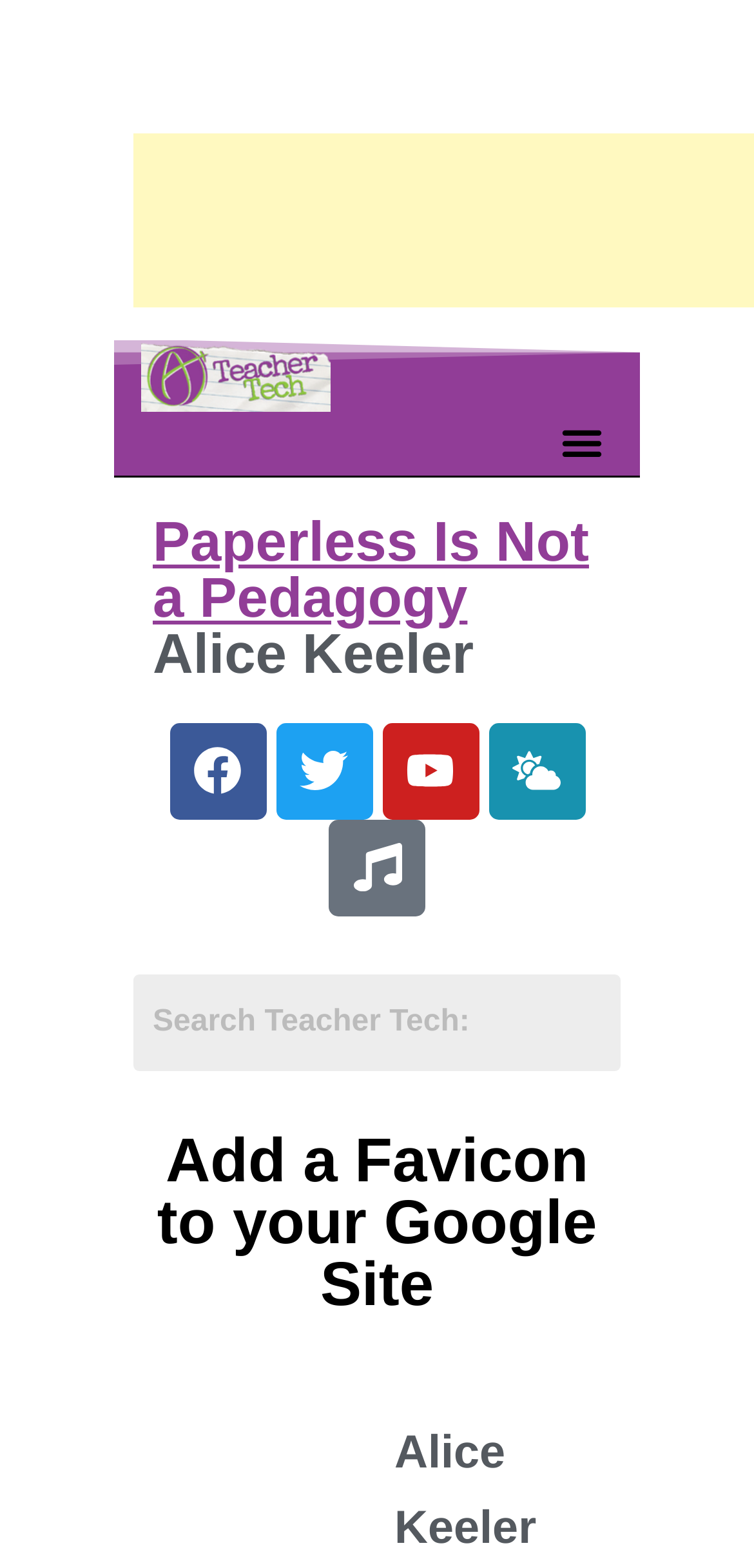For the element described, predict the bounding box coordinates as (top-left x, top-left y, bottom-right x, bottom-right y). All values should be between 0 and 1. Element description: name="s" placeholder="Search Teacher Tech:" title="Search"

[0.177, 0.621, 0.823, 0.683]